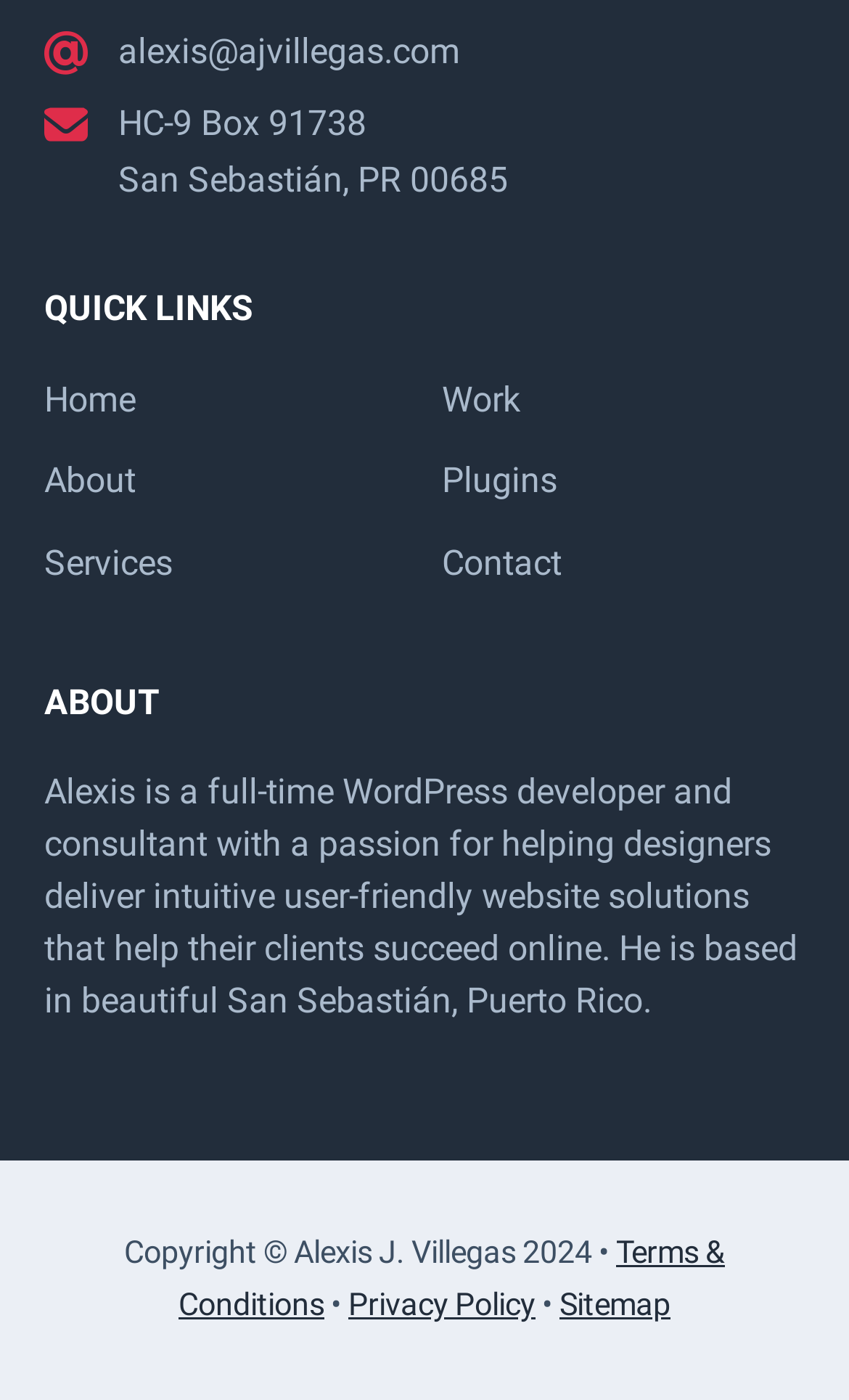Highlight the bounding box coordinates of the element you need to click to perform the following instruction: "check the sitemap."

[0.659, 0.919, 0.79, 0.946]